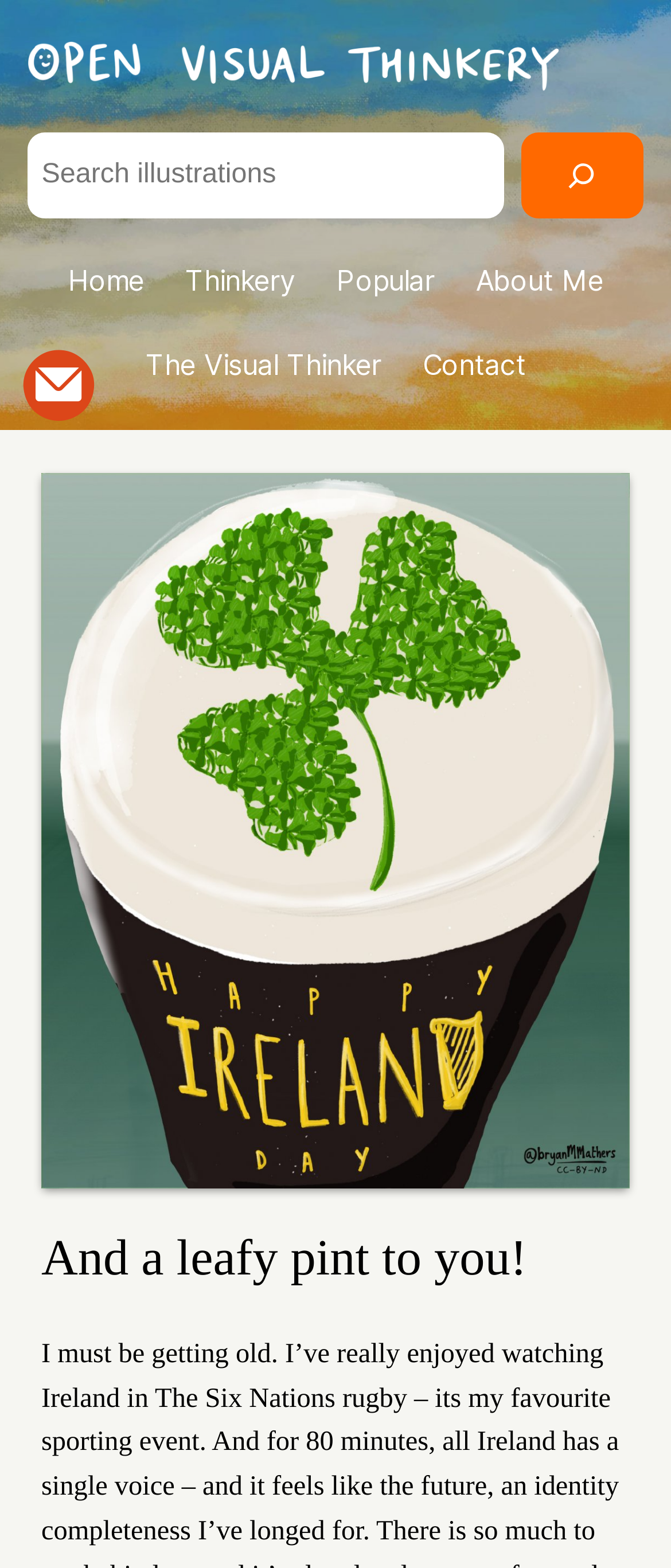Determine the bounding box coordinates of the region that needs to be clicked to achieve the task: "Go to Home page".

[0.101, 0.165, 0.214, 0.193]